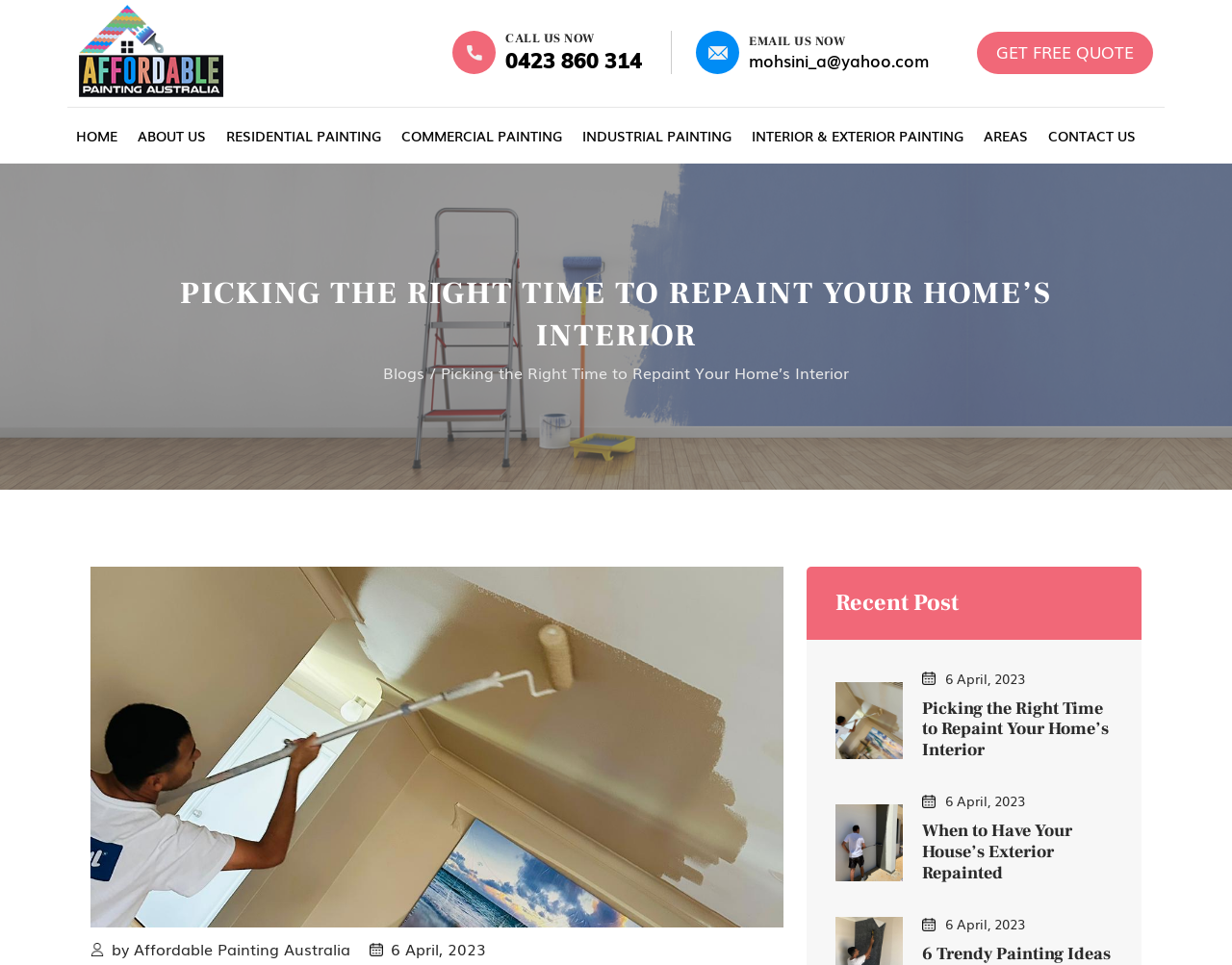Identify the bounding box coordinates of the element that should be clicked to fulfill this task: "Read the blog post 'Picking the Right Time to Repaint Your Home’s Interior'". The coordinates should be provided as four float numbers between 0 and 1, i.e., [left, top, right, bottom].

[0.358, 0.374, 0.689, 0.397]